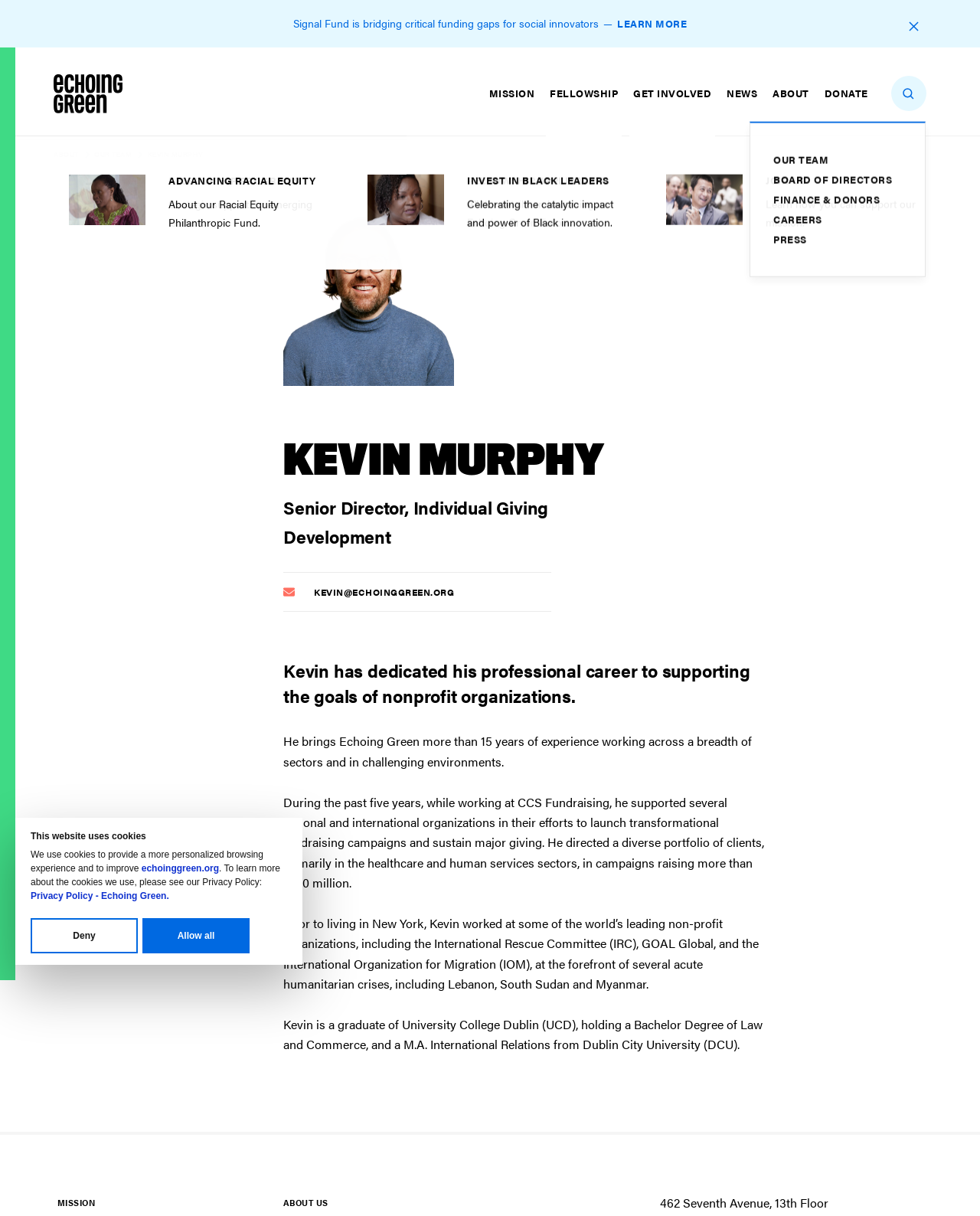What is Kevin Murphy's email address?
Answer with a single word or short phrase according to what you see in the image.

KEVIN@ECHOINGGREEN.ORG